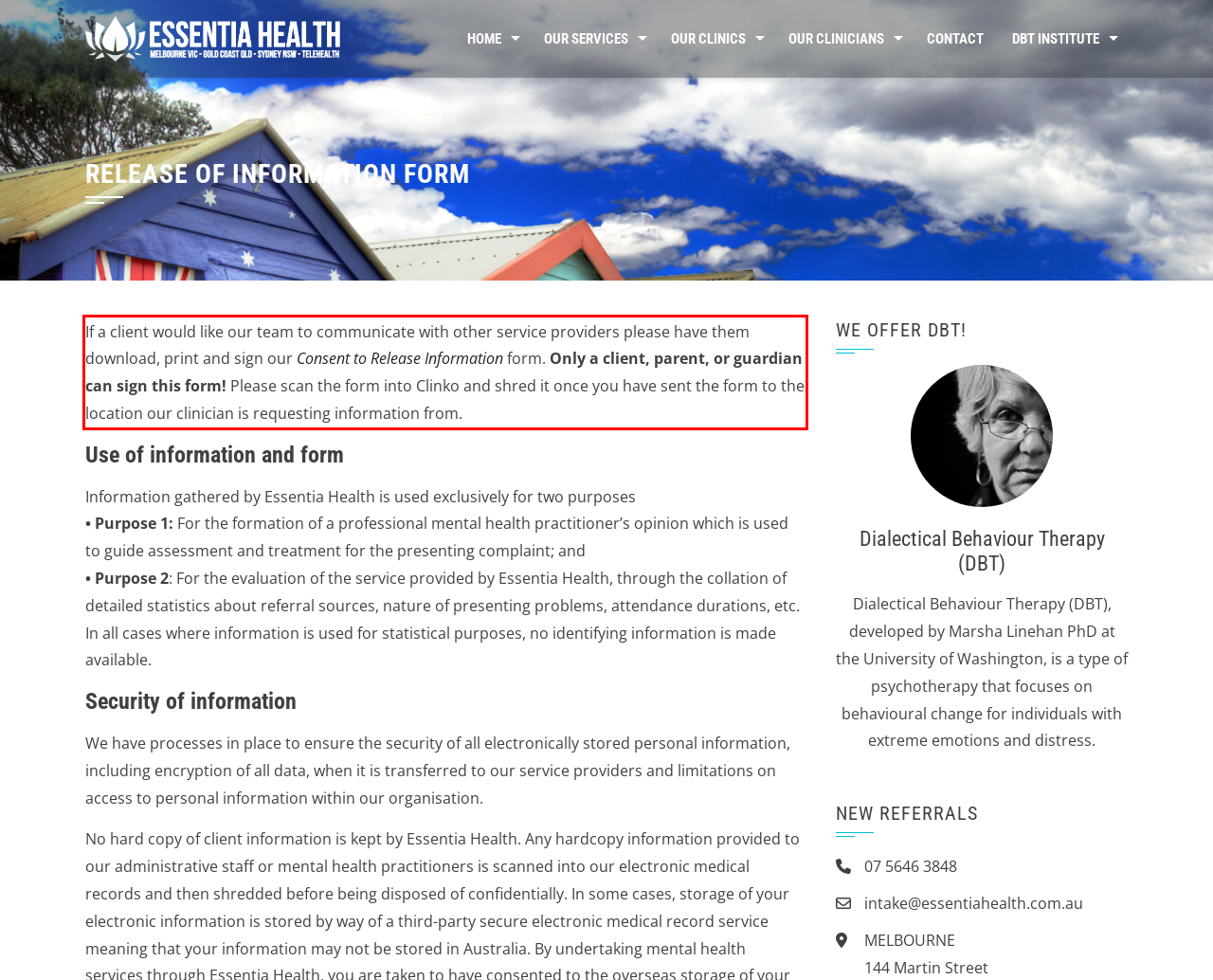You have a screenshot of a webpage with a red bounding box. Use OCR to generate the text contained within this red rectangle.

If a client would like our team to communicate with other service providers please have them download, print and sign our Consent to Release Information form. Only a client, parent, or guardian can sign this form! Please scan the form into Clinko and shred it once you have sent the form to the location our clinician is requesting information from.